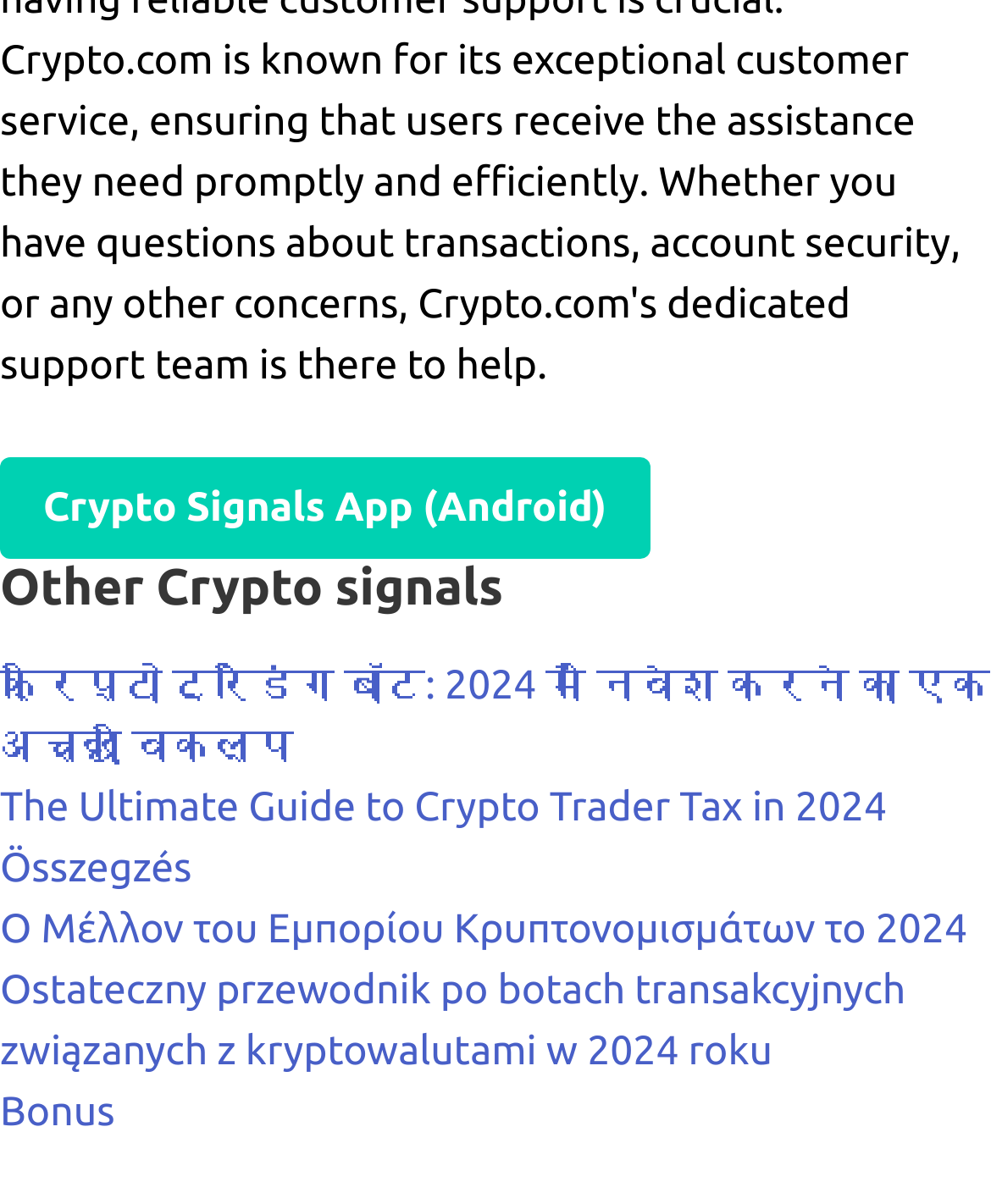Locate the bounding box for the described UI element: "Bonus". Ensure the coordinates are four float numbers between 0 and 1, formatted as [left, top, right, bottom].

[0.0, 0.905, 0.116, 0.943]